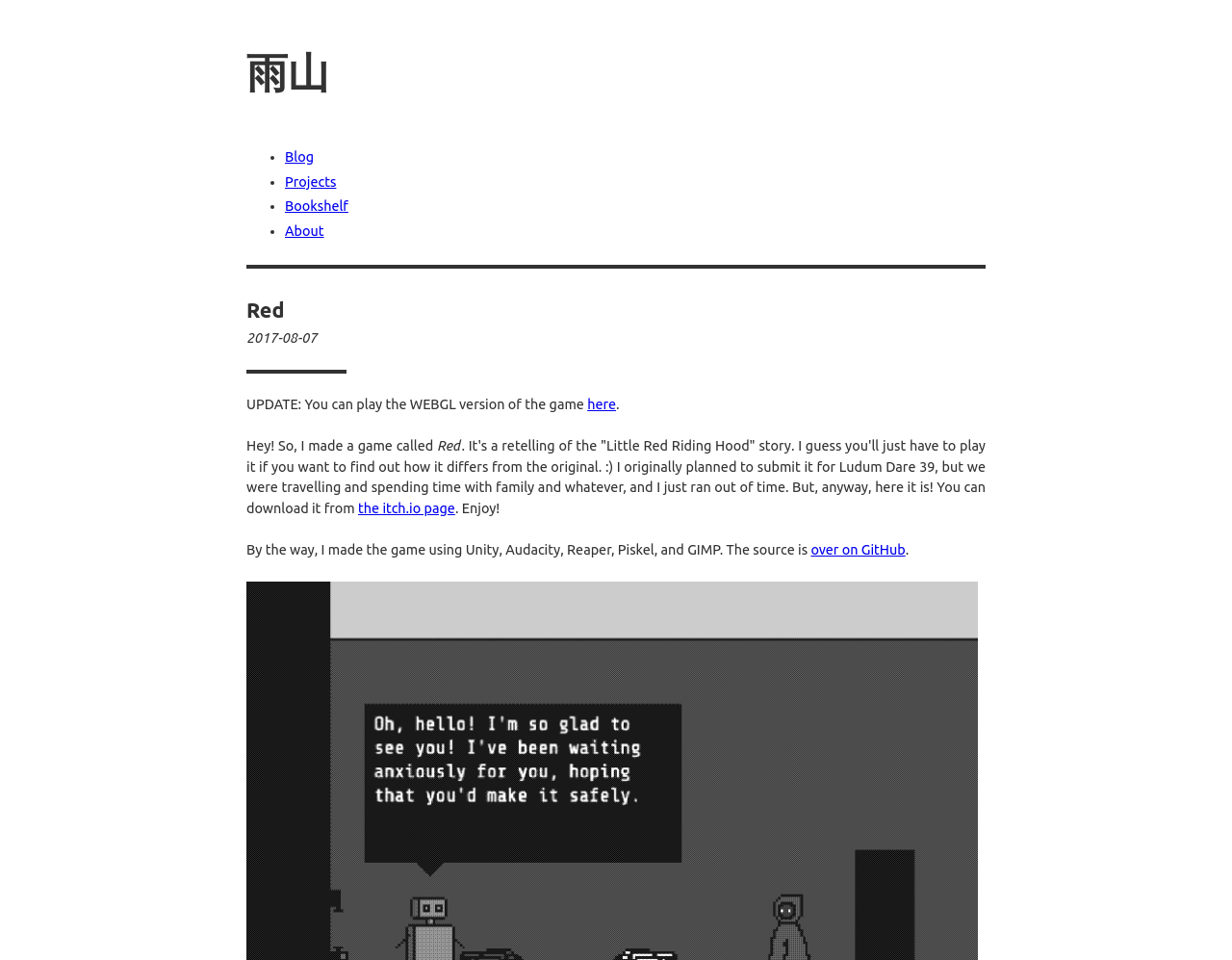Extract the bounding box coordinates of the UI element described by: "the itch.io page". The coordinates should include four float numbers ranging from 0 to 1, e.g., [left, top, right, bottom].

[0.291, 0.522, 0.369, 0.538]